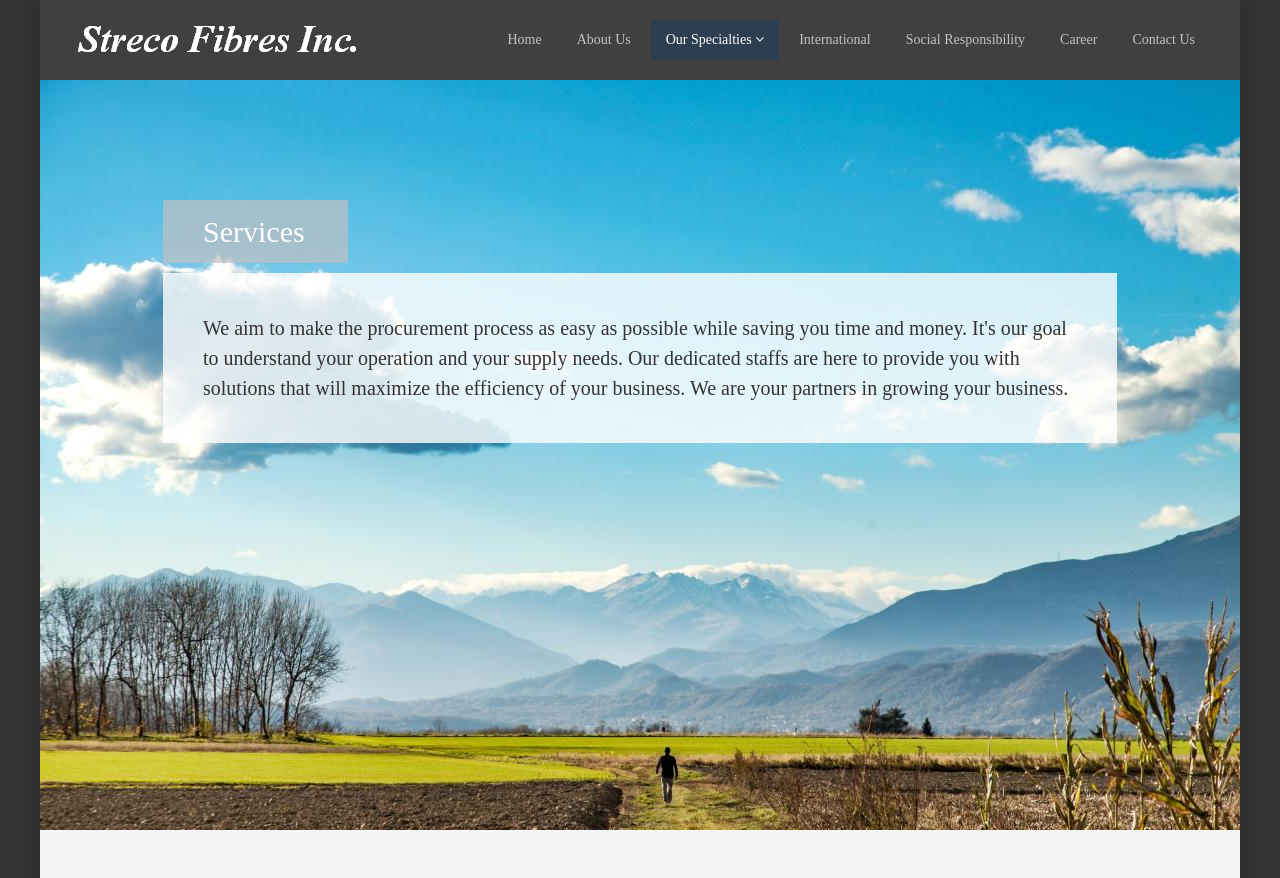What is the main category of services?
Answer the question with a detailed and thorough explanation.

The main category of services is 'Services', which is indicated by the heading 'Services' present on the webpage, suggesting that the webpage is related to the services offered by the company.